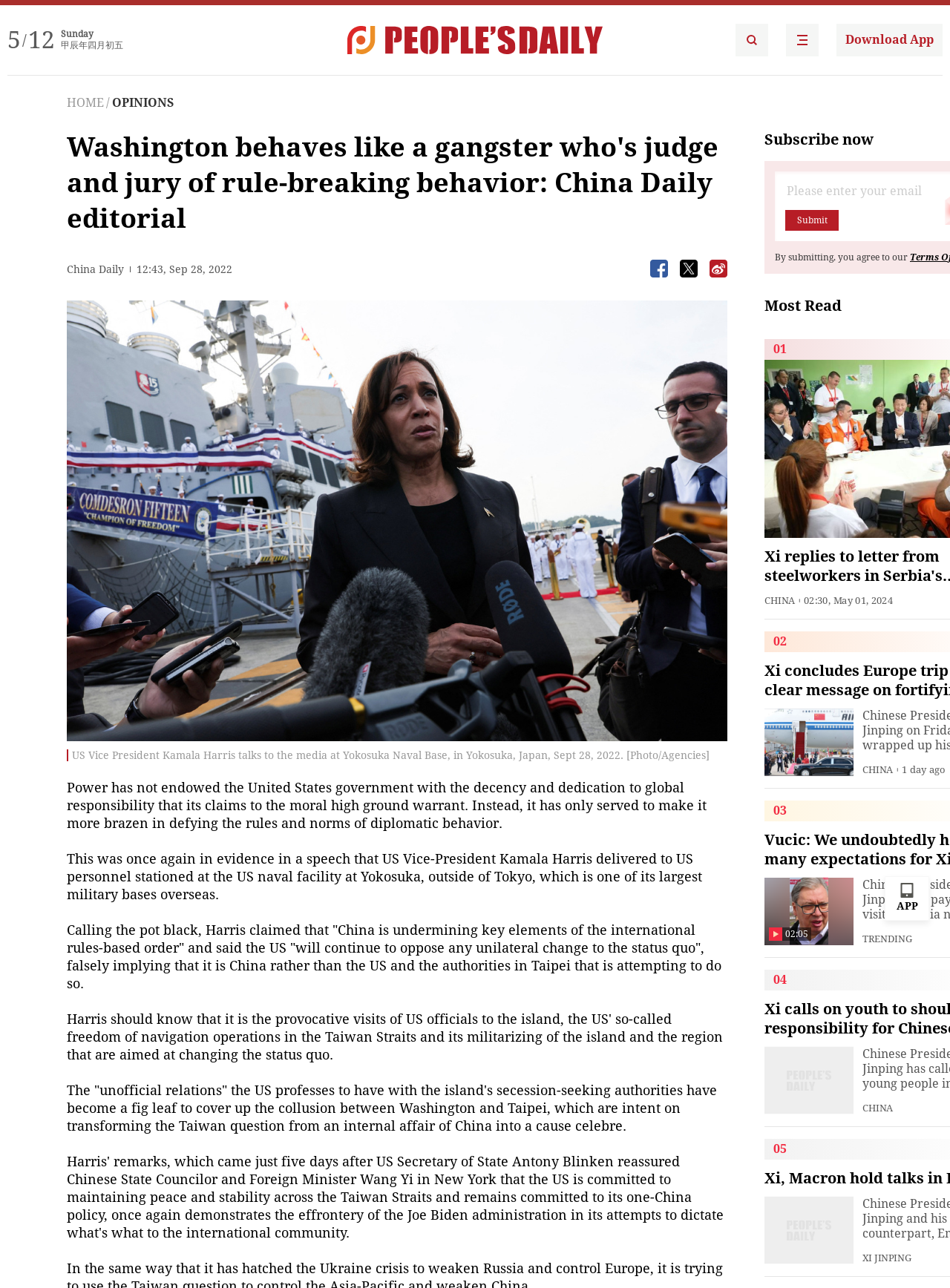Given the webpage screenshot, identify the bounding box of the UI element that matches this description: "Download App".

[0.88, 0.018, 0.992, 0.044]